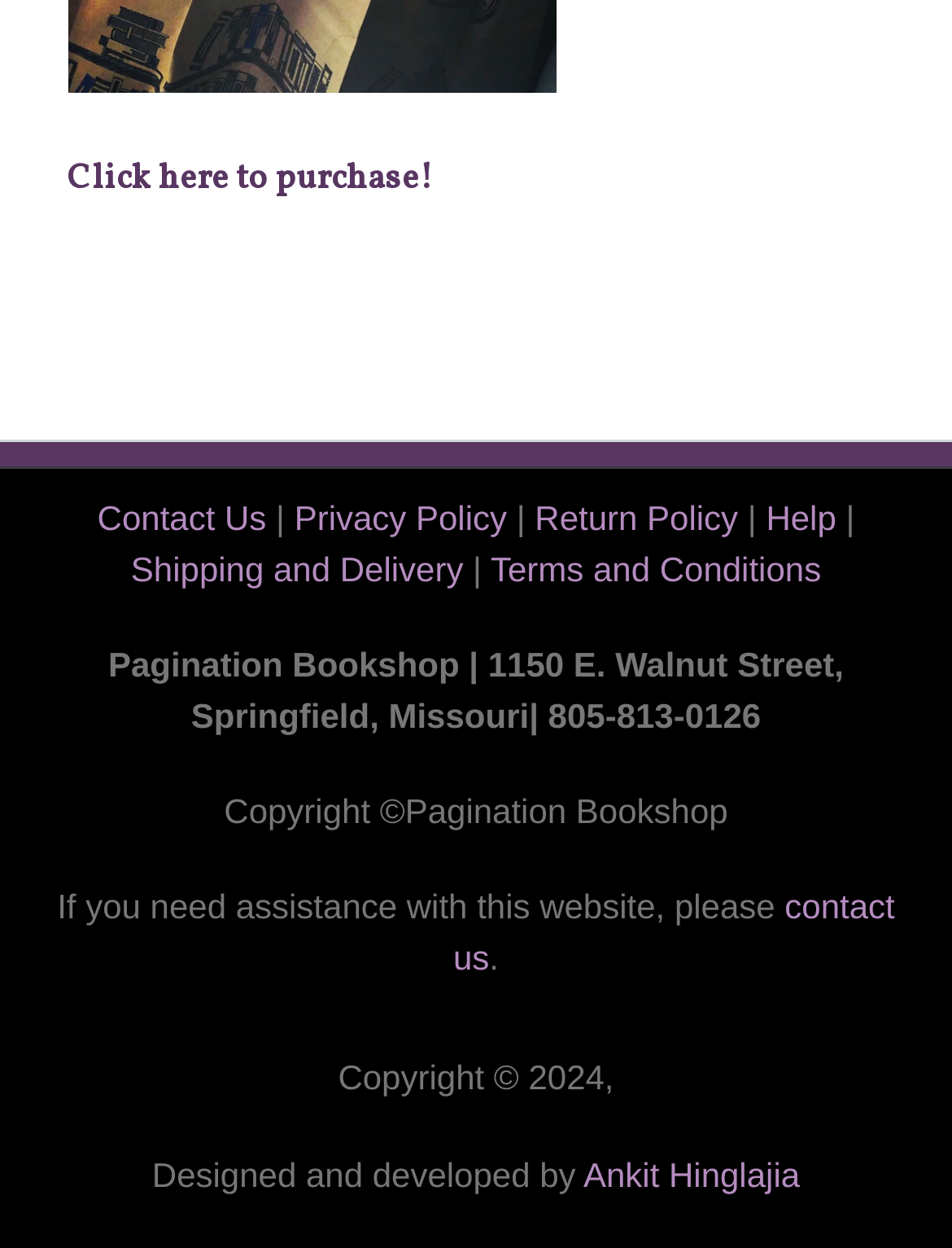What is the year of copyright?
Refer to the screenshot and deliver a thorough answer to the question presented.

I found the year of copyright by looking at the static text element that contains the copyright information, which is 'Copyright © 2024,'. This element is located at the bottom of the page, and its bounding box coordinates are [0.355, 0.847, 0.645, 0.878].